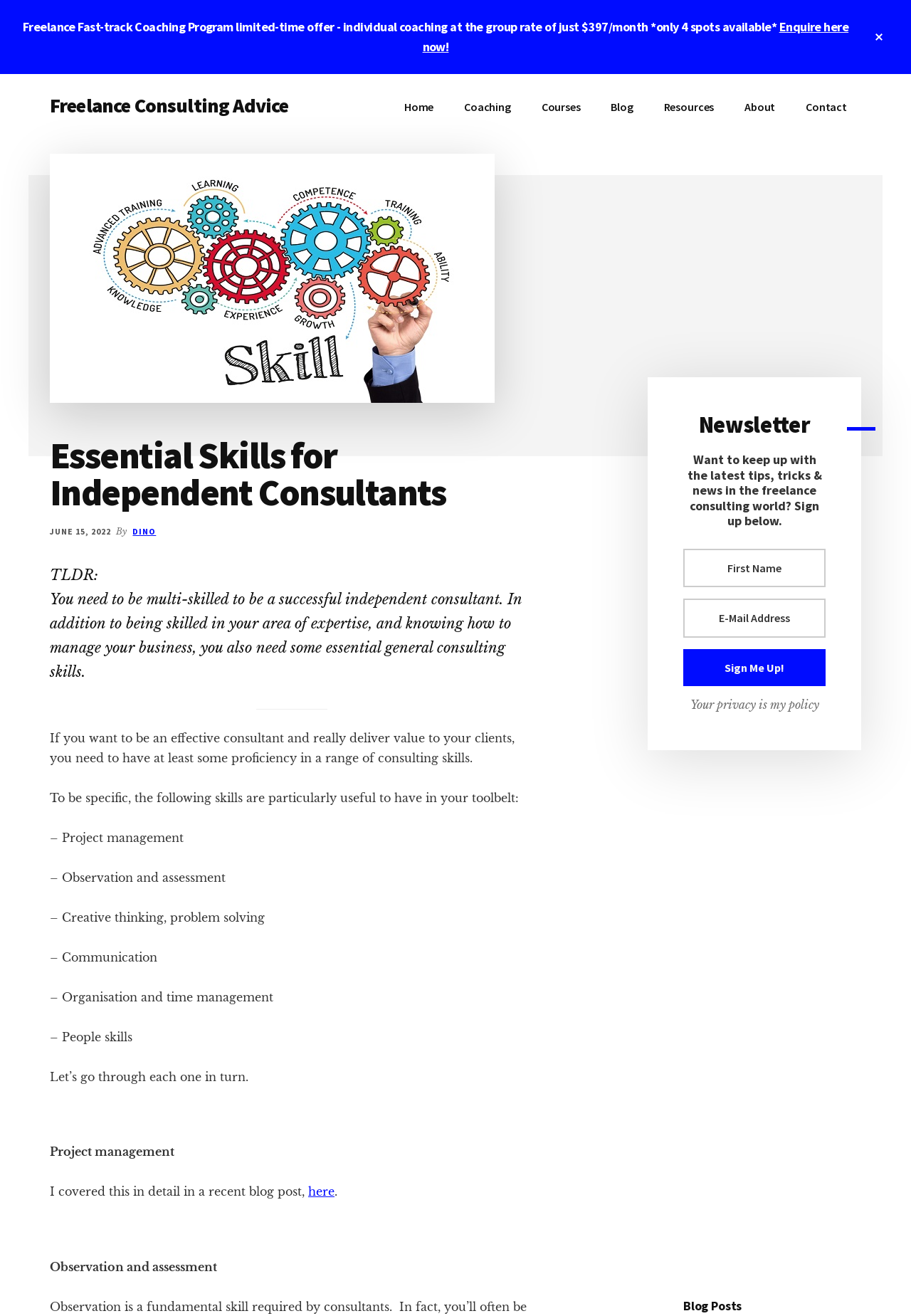Please indicate the bounding box coordinates for the clickable area to complete the following task: "Go to About Us page". The coordinates should be specified as four float numbers between 0 and 1, i.e., [left, top, right, bottom].

None